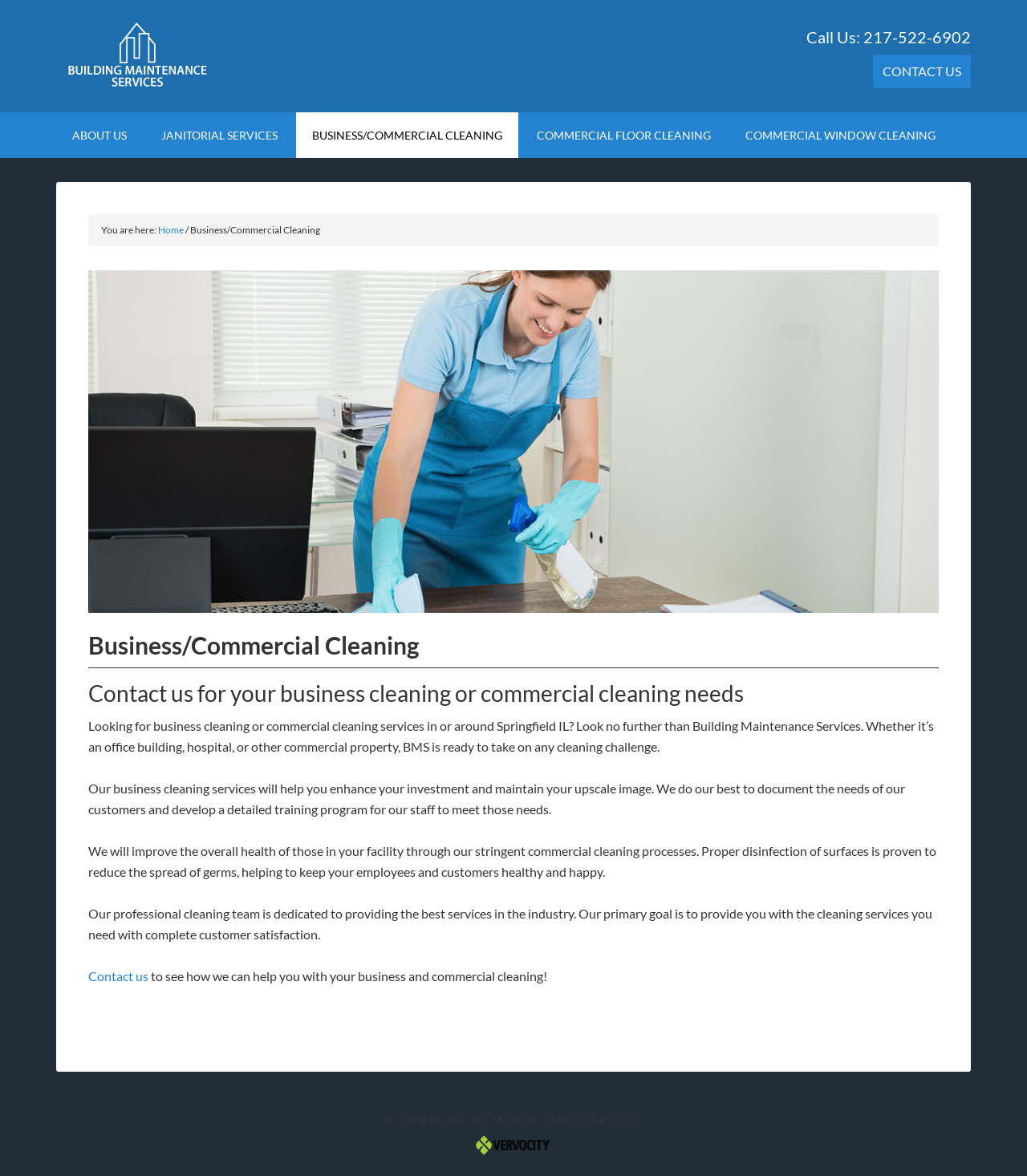What type of properties does Building Maintenance Services clean?
Provide a detailed answer to the question using information from the image.

I found this information by reading the article on the webpage, which mentions that Building Maintenance Services provides business cleaning or commercial cleaning services for office buildings, hospitals, and other commercial properties.